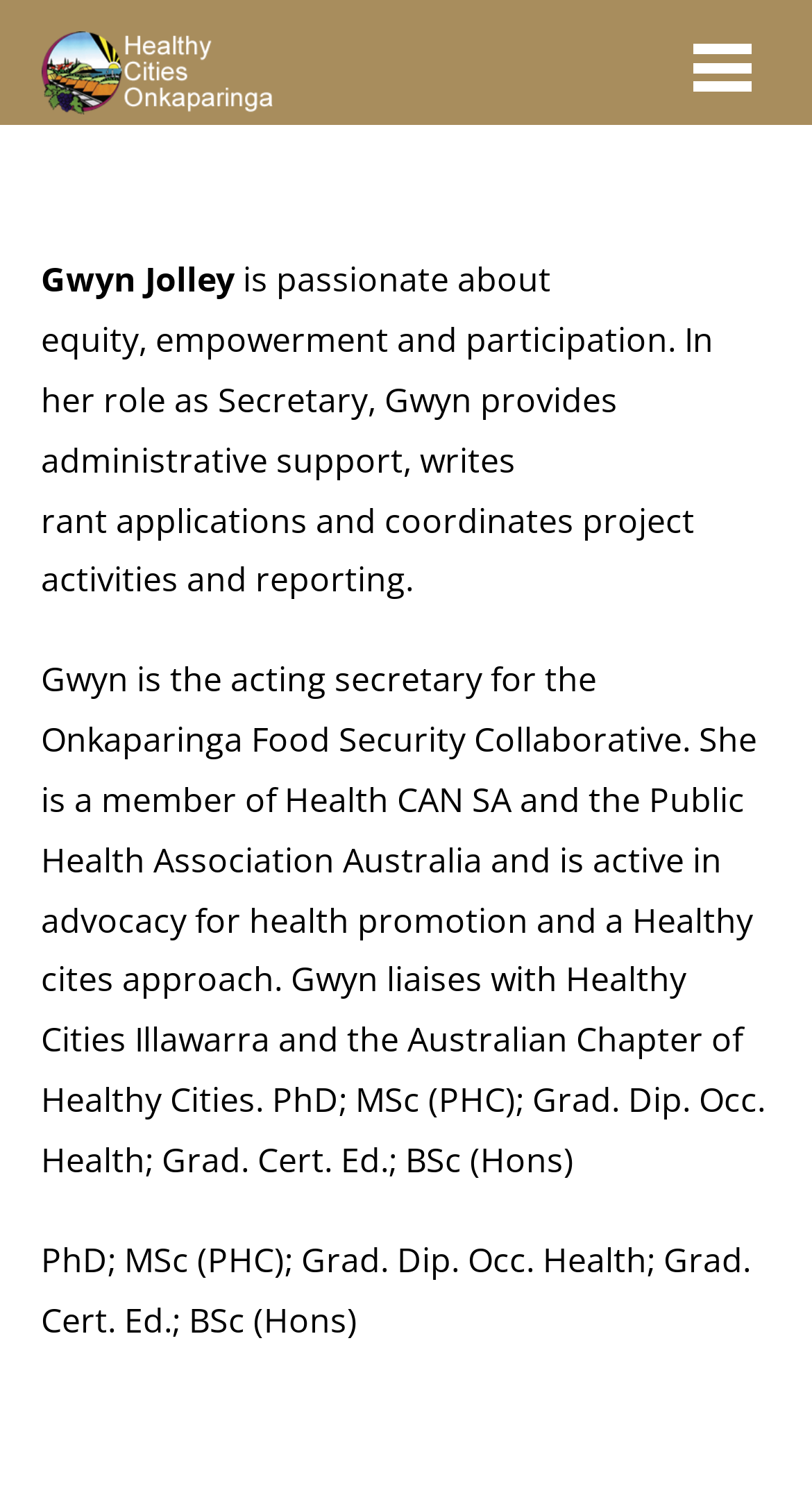Explain in detail what you observe on this webpage.

The webpage is about Gwyn Jolley, who is passionate about making Onkaparinga a better place to live. At the top left of the page, there is a link and an image with the same text "Making Onkaparinga a better place to live... Together". 

Below this, there is a heading "GWYN JOLLEY" in a larger font, followed by a link with the same text. To the right of the heading, there is a brief introduction to Gwyn Jolley, stating that she is passionate about equity, empowerment, and participation. 

Further down, there is a longer paragraph describing Gwyn's role as Secretary, including her responsibilities such as providing administrative support, writing grant applications, and coordinating project activities and reporting. 

Finally, at the bottom of the page, there is another paragraph detailing Gwyn's other roles and affiliations, including her position as acting secretary for the Onkaparinga Food Security Collaborative, her membership in various health-related organizations, and her advocacy for health promotion and a Healthy Cities approach.